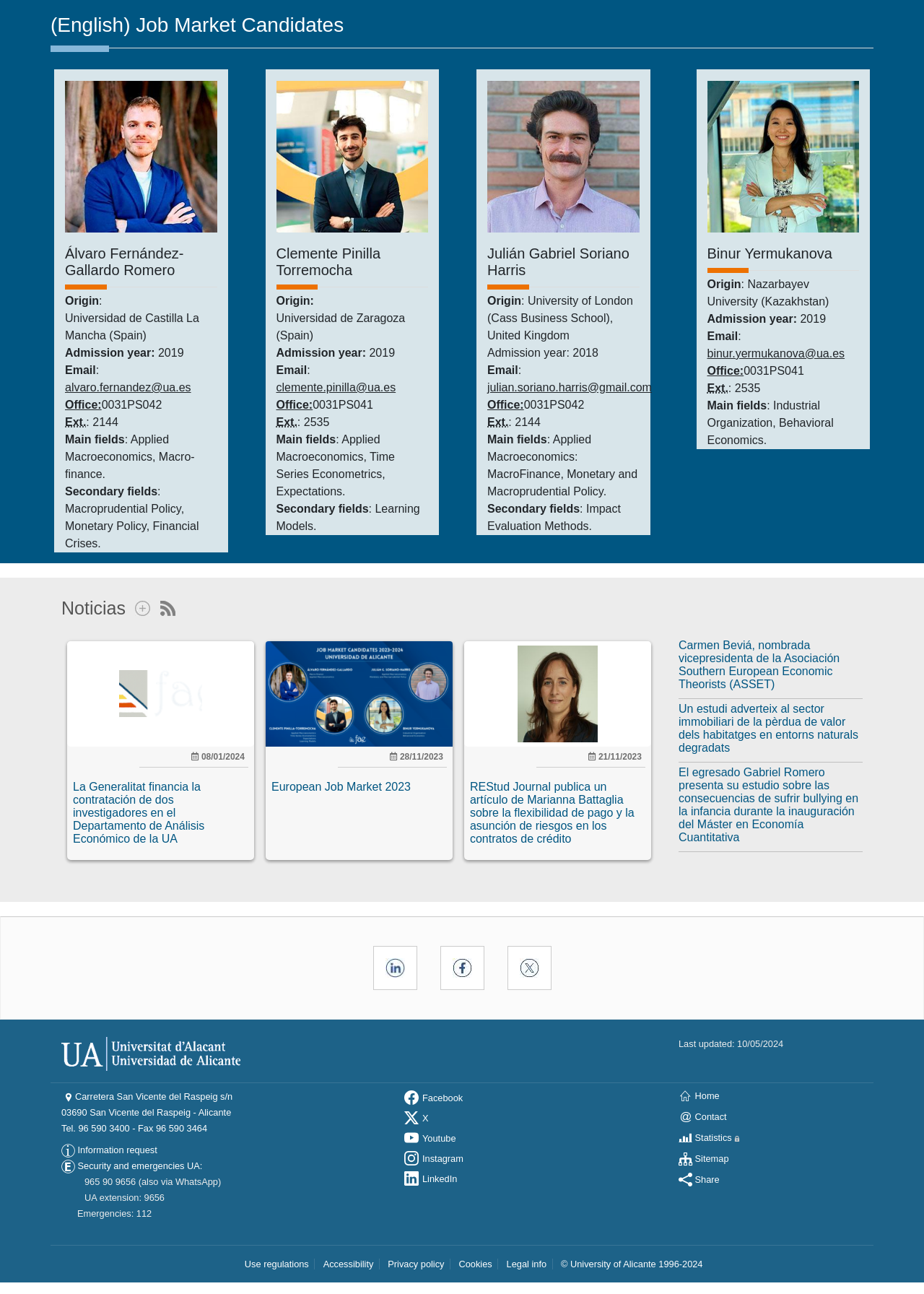Please identify the bounding box coordinates of the element that needs to be clicked to perform the following instruction: "View Álvaro Fernández-Gallardo Romero's profile".

[0.07, 0.189, 0.235, 0.222]